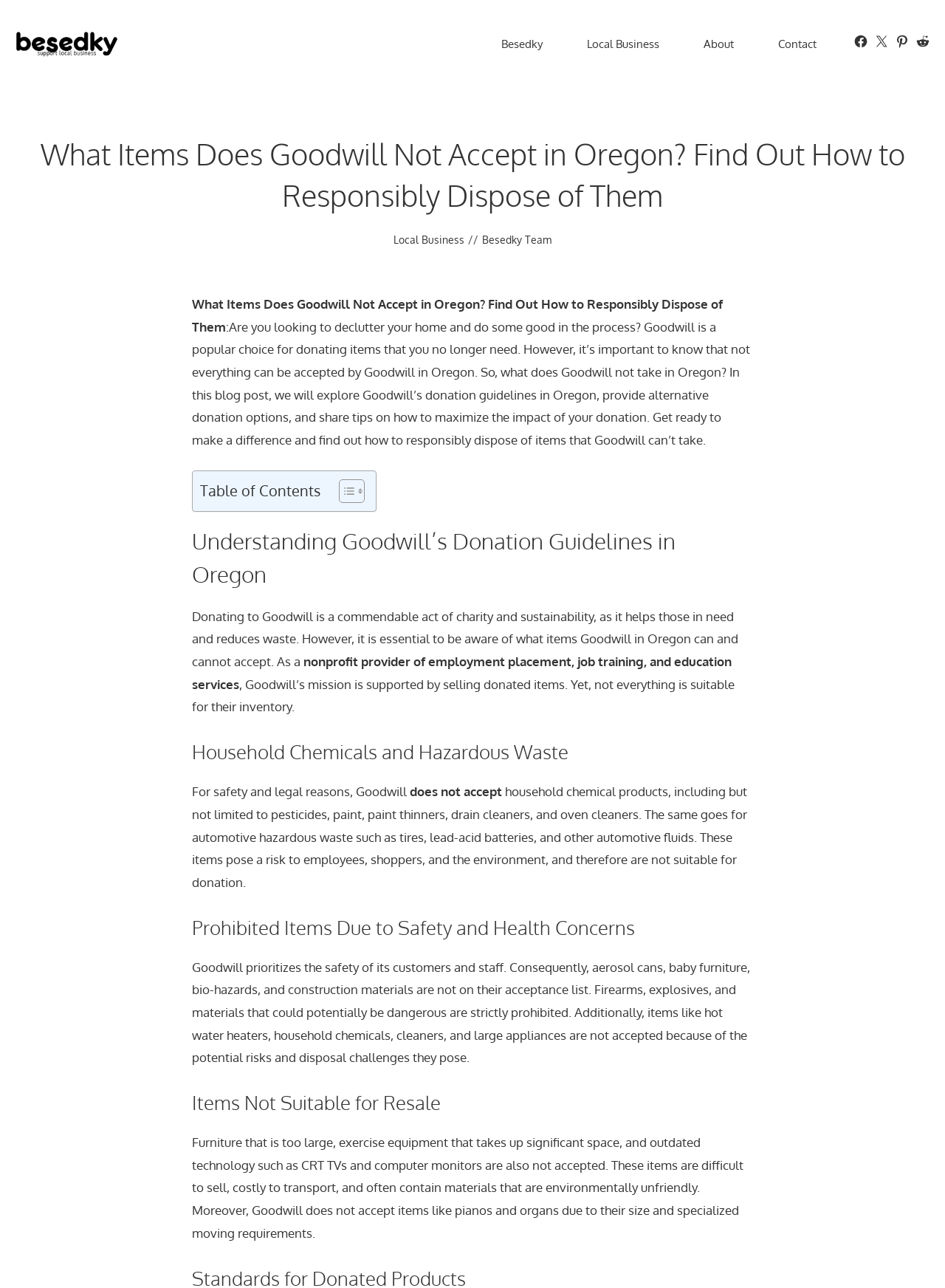Provide the bounding box coordinates for the area that should be clicked to complete the instruction: "Toggle the Table of Content".

[0.347, 0.371, 0.382, 0.391]